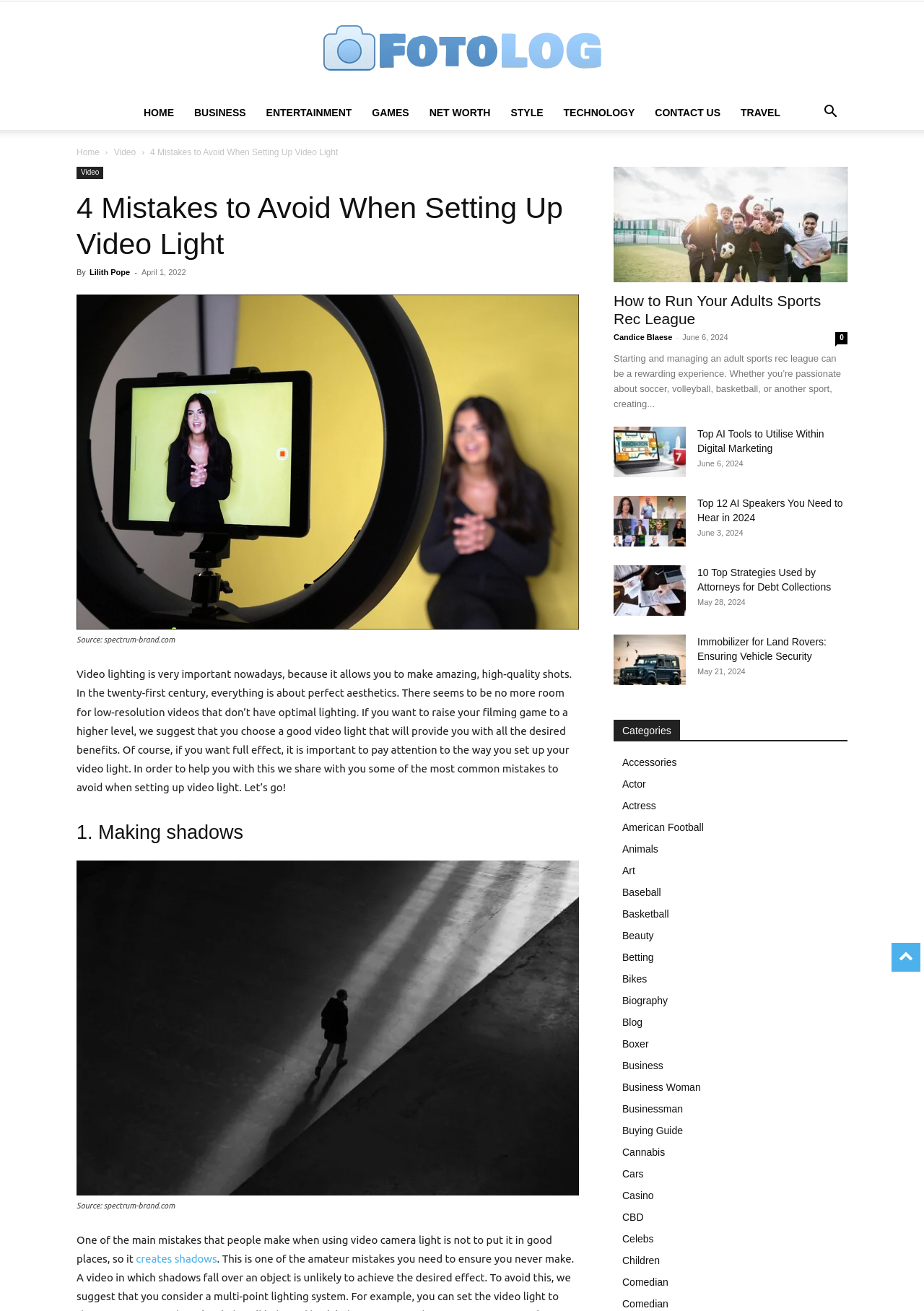What is the purpose of the video light?
Answer the question with a detailed explanation, including all necessary information.

The purpose of the video light can be determined by reading the introductory paragraph, which states that video lighting allows for making amazing, high-quality shots.